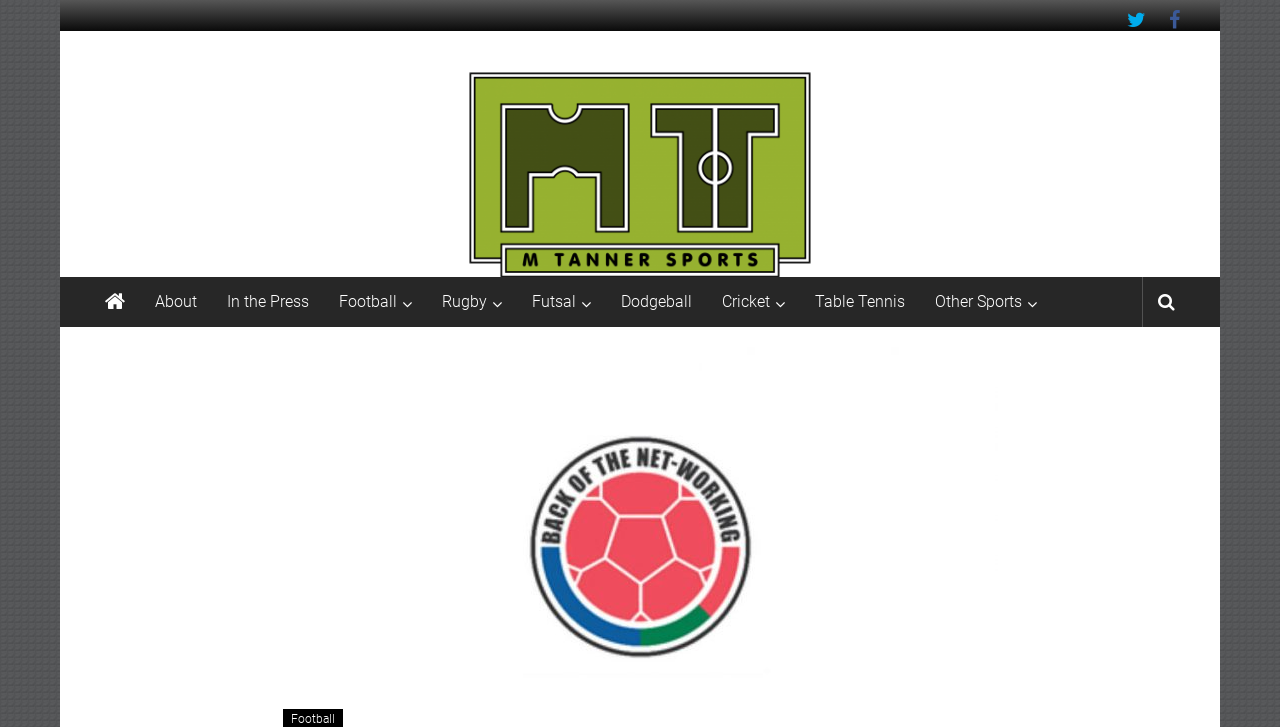Using the information in the image, could you please answer the following question in detail:
How many sports categories are listed on the webpage?

The number of sports categories listed on the webpage can be determined by counting the link elements in the navigation menu, which include 'Football', 'Rugby', 'Futsal', 'Dodgeball', 'Cricket', 'Table Tennis', 'Other Sports', and 'In the Press'. There are 8 categories in total.